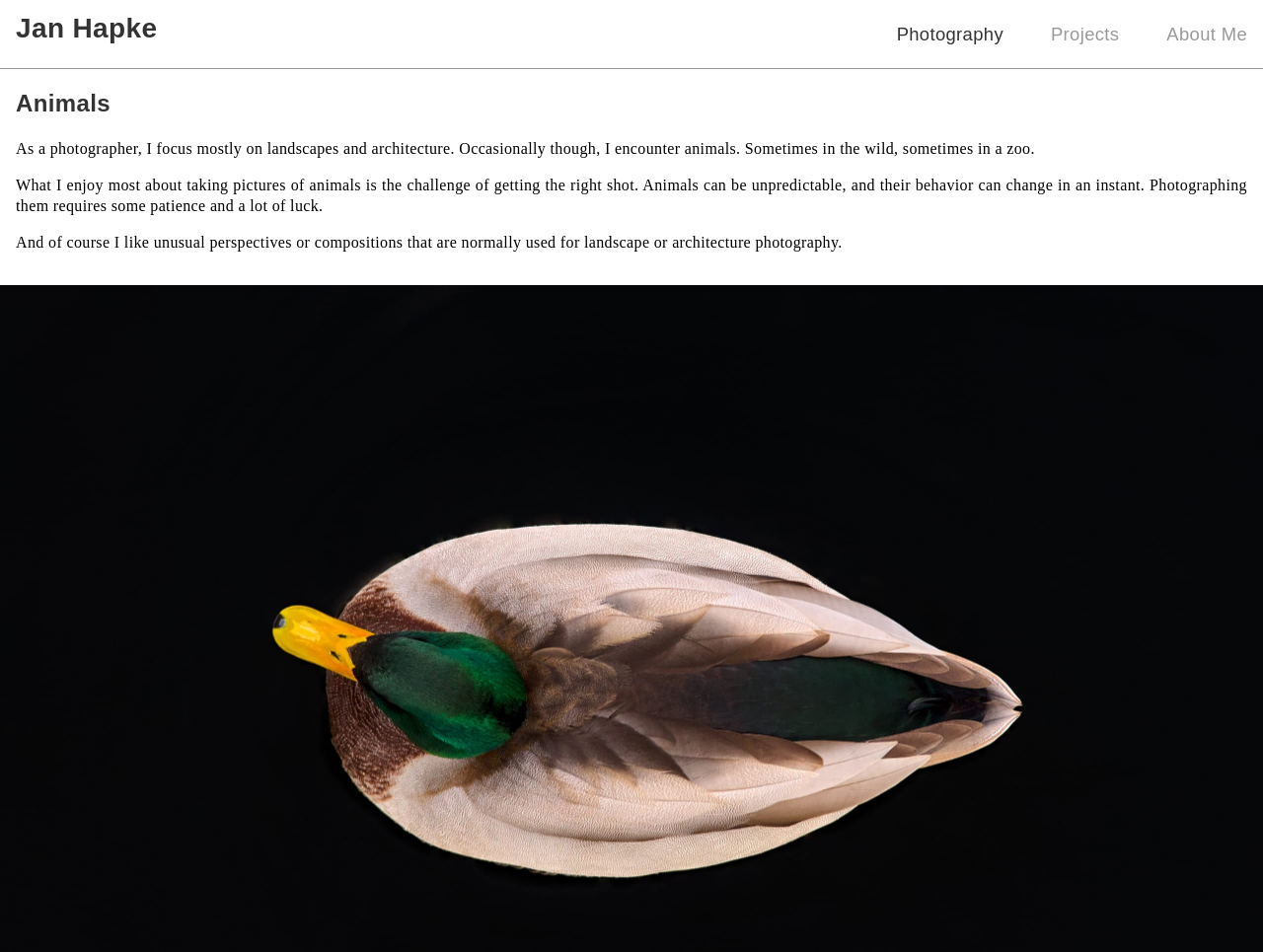What is the author's profession?
Answer the question based on the image using a single word or a brief phrase.

photographer